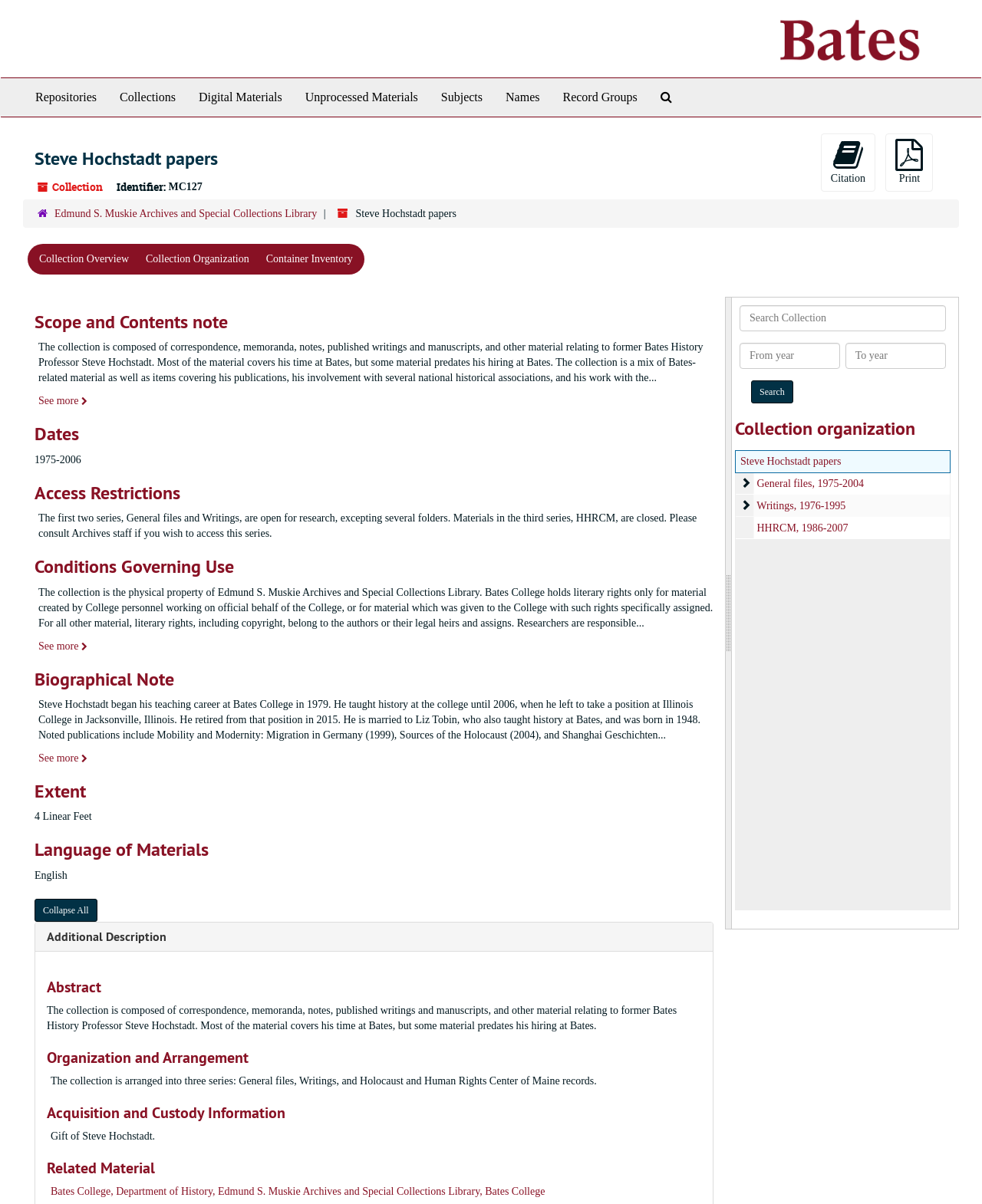Give an in-depth explanation of the webpage layout and content.

This webpage is about the Steve Hochstadt papers collection at Bates College Archives. At the top, there is a navigation bar with links to "Repositories", "Collections", "Digital Materials", "Unprocessed Materials", "Subjects", "Names", "Record Groups", and "Search The Archives". Below the navigation bar, there is a heading "Steve Hochstadt papers" and a brief description of the collection.

On the left side of the page, there is a sidebar with links to "Collection Overview", "Collection Organization", "Container Inventory", and other related pages. The sidebar also has a search function with text boxes for "Search Collection", "From year", and "To year", and a "Search" button.

The main content of the page is divided into several sections, including "Scope and Contents note", "Dates", "Access Restrictions", "Conditions Governing Use", "Biographical Note", "Extent", "Language of Materials", and "Additional Description". Each section has a heading and a brief description or list of information.

There are also several links and buttons throughout the page, including "See more" links, "Collapse All" and "Expand All" buttons, and a "Page Actions" section with buttons for "Citation" and "Print". At the bottom of the page, there is a section for "Collection organization" with links to "General files", "Writings", and "HHRCM" series.

Overall, the webpage provides detailed information about the Steve Hochstadt papers collection, including its scope, contents, and organization, as well as access restrictions and conditions for use.